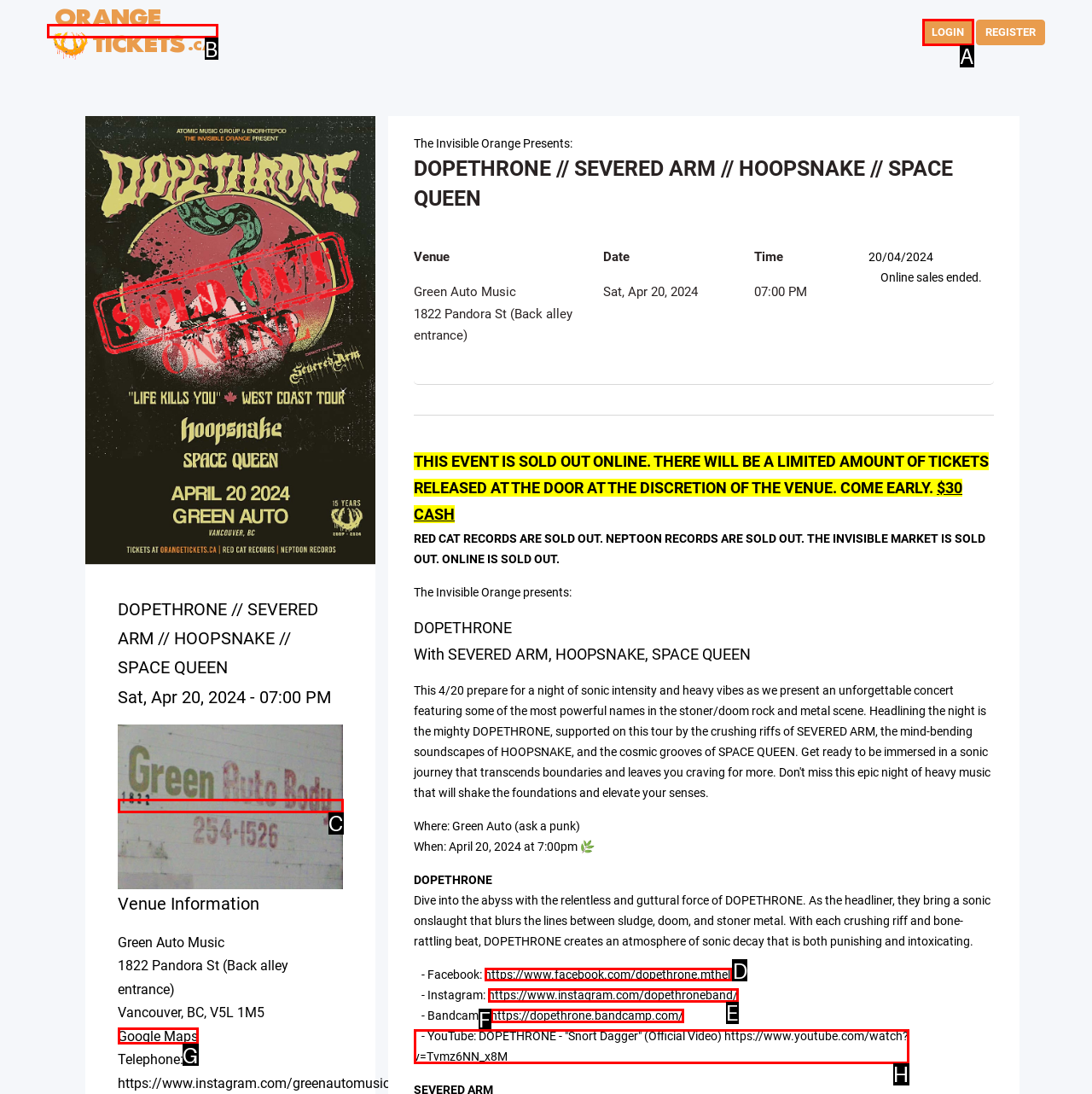Indicate which UI element needs to be clicked to fulfill the task: Visit the Facebook page of DOPETHRONE
Answer with the letter of the chosen option from the available choices directly.

D